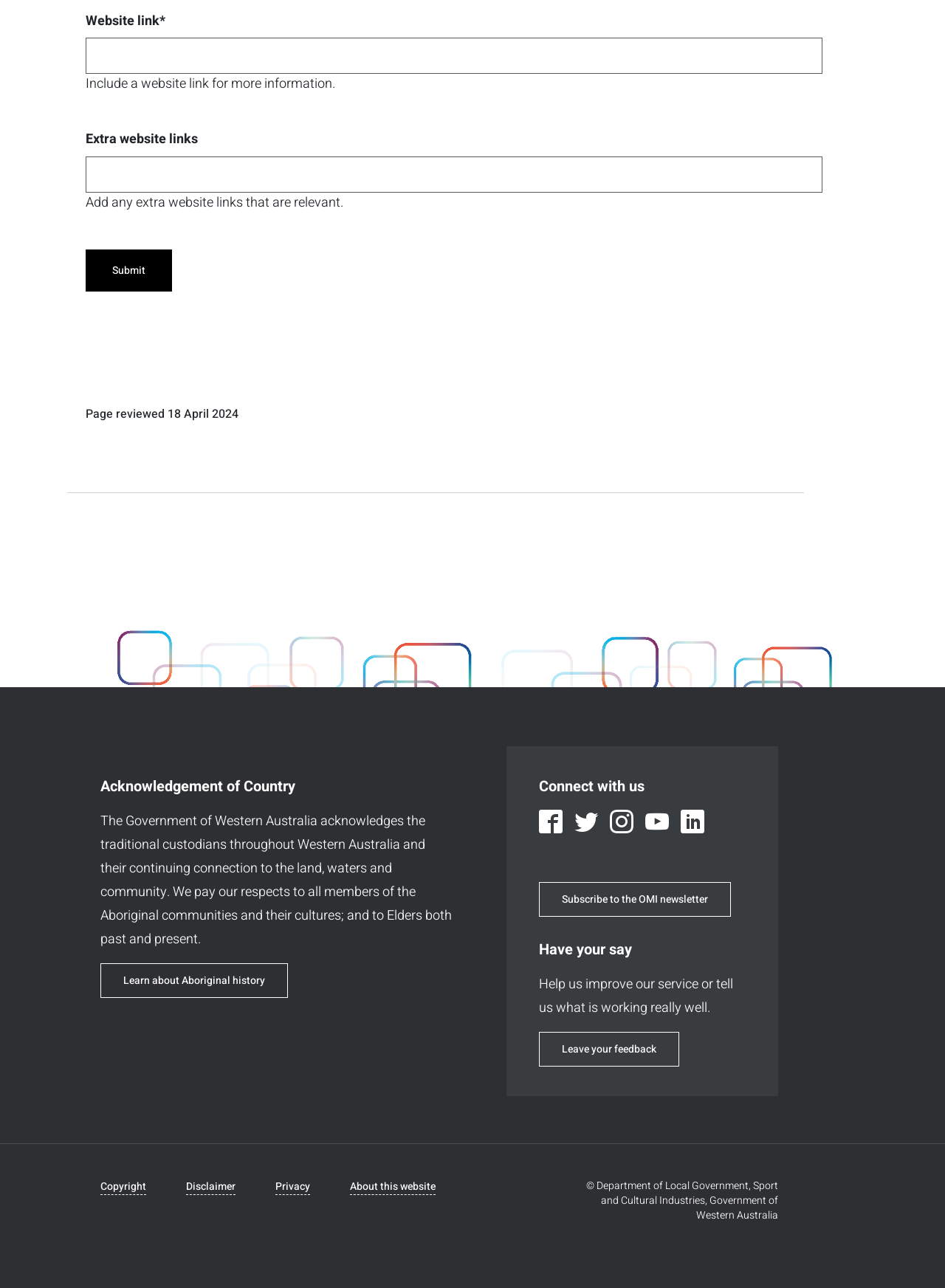Using floating point numbers between 0 and 1, provide the bounding box coordinates in the format (top-left x, top-left y, bottom-right x, bottom-right y). Locate the UI element described here: Twitter

[0.608, 0.627, 0.633, 0.654]